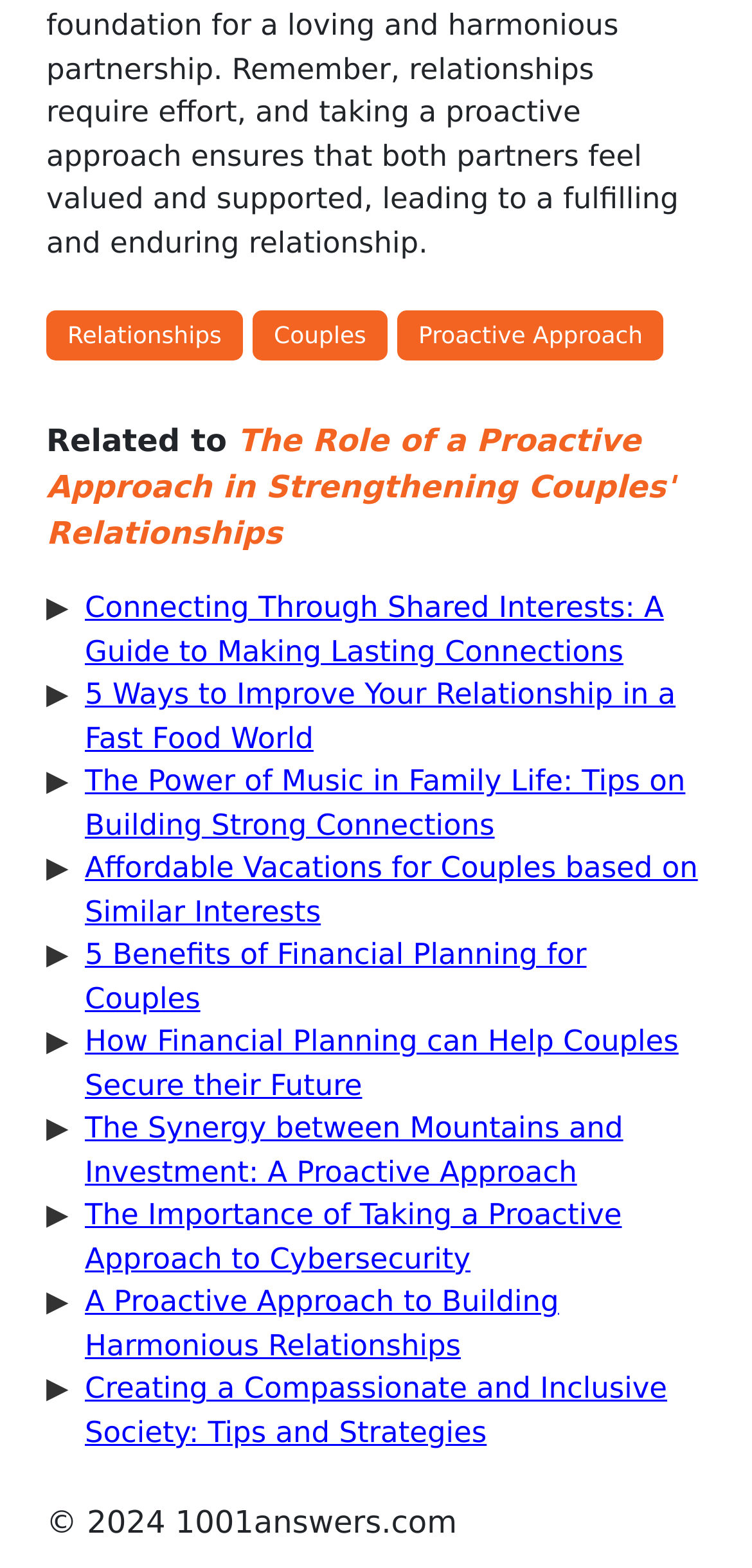Answer succinctly with a single word or phrase:
What is the theme of the articles on this webpage?

Relationships and personal growth